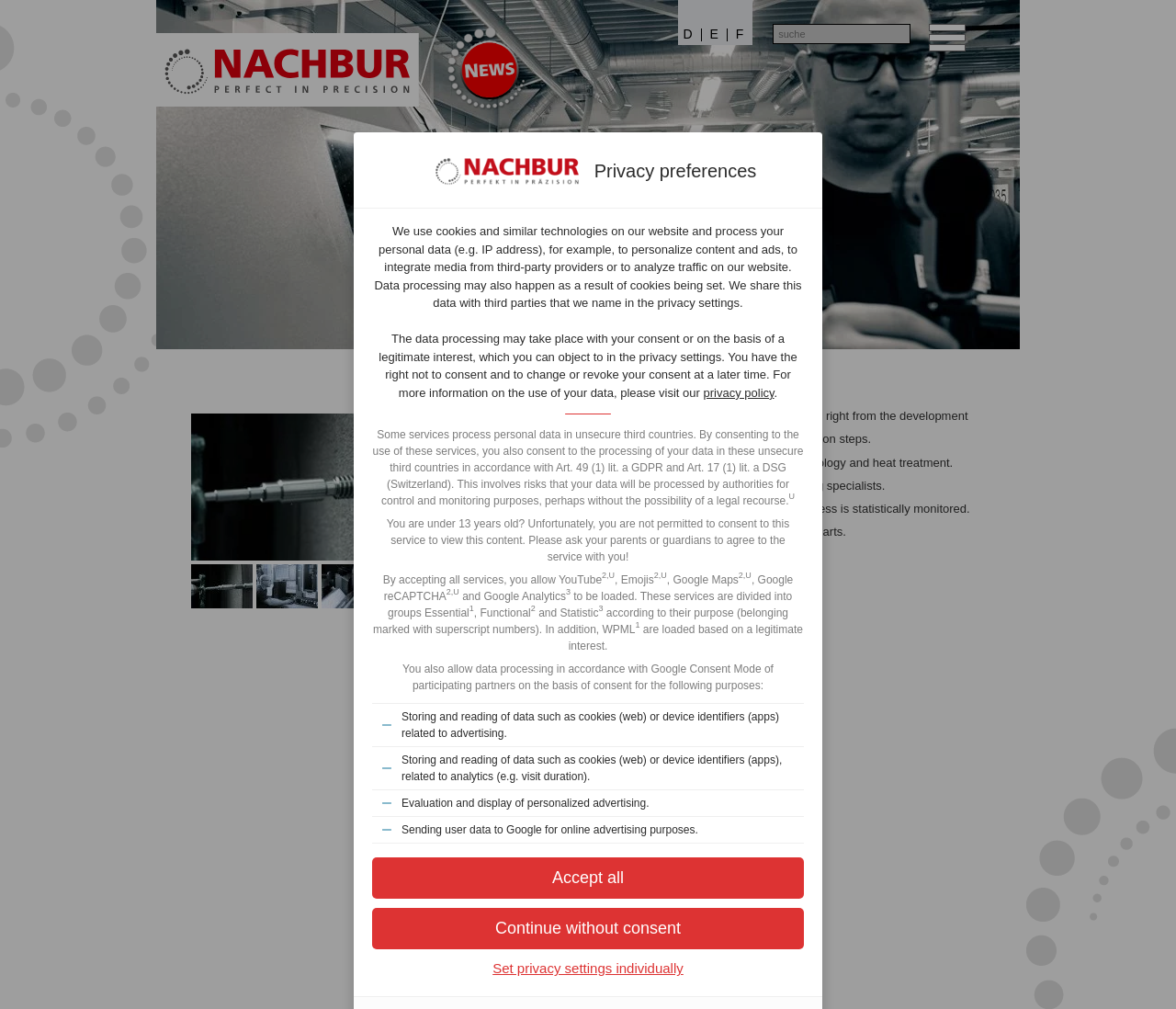Provide a brief response to the question below using one word or phrase:
What are the three groups of services on this website?

Essential, Functional, Statistic